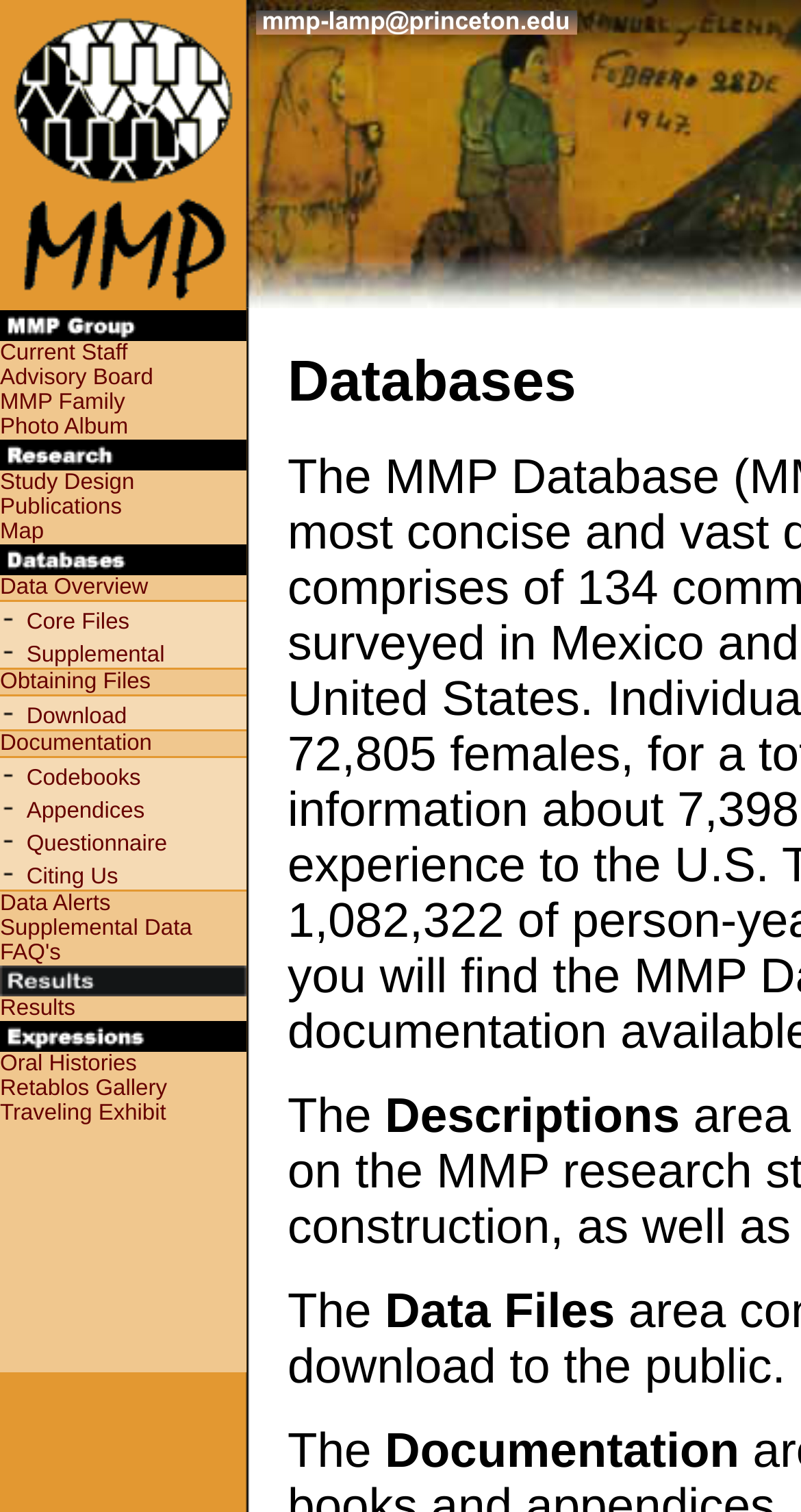Determine the bounding box coordinates of the clickable element to complete this instruction: "View the 'MMP Family Photo Album'". Provide the coordinates in the format of four float numbers between 0 and 1, [left, top, right, bottom].

[0.0, 0.258, 0.156, 0.274]